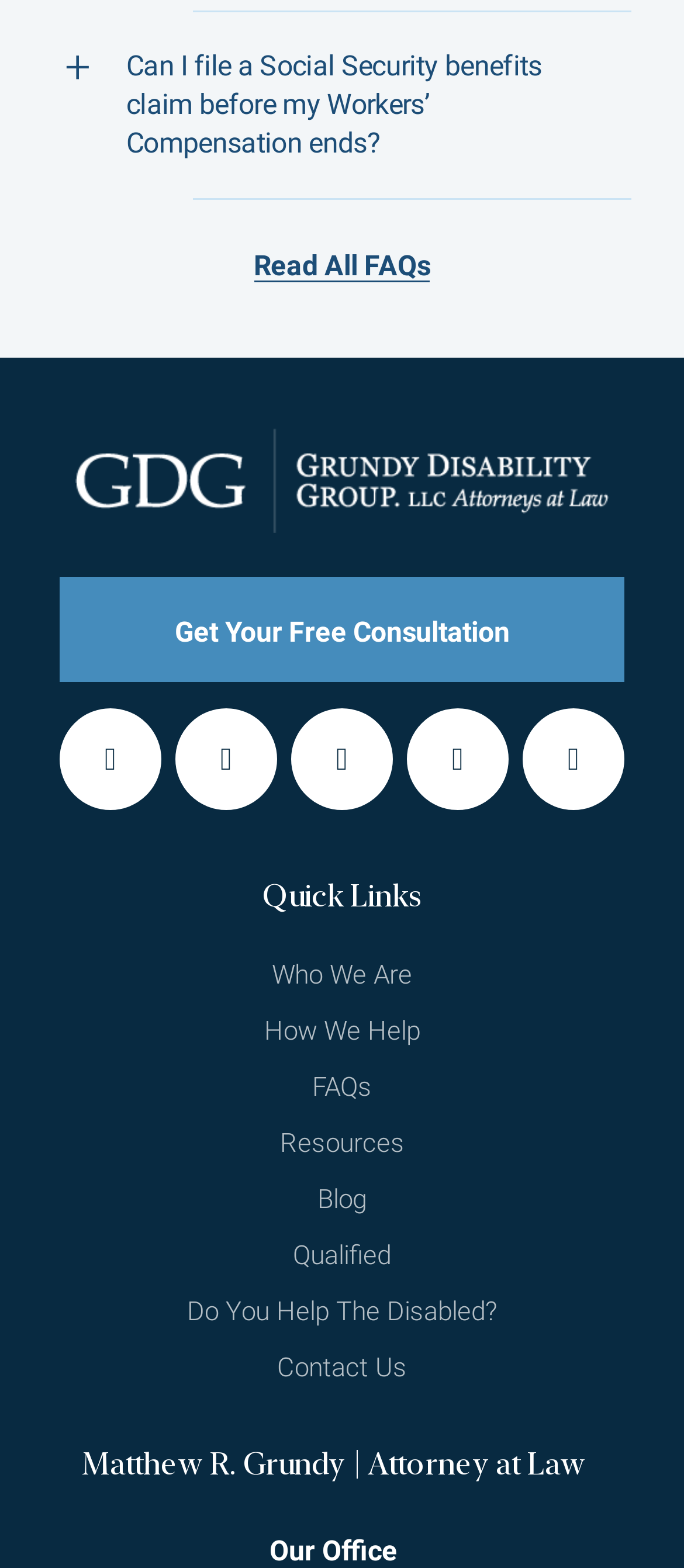Please specify the bounding box coordinates for the clickable region that will help you carry out the instruction: "Visit Facebook page".

[0.087, 0.451, 0.236, 0.516]